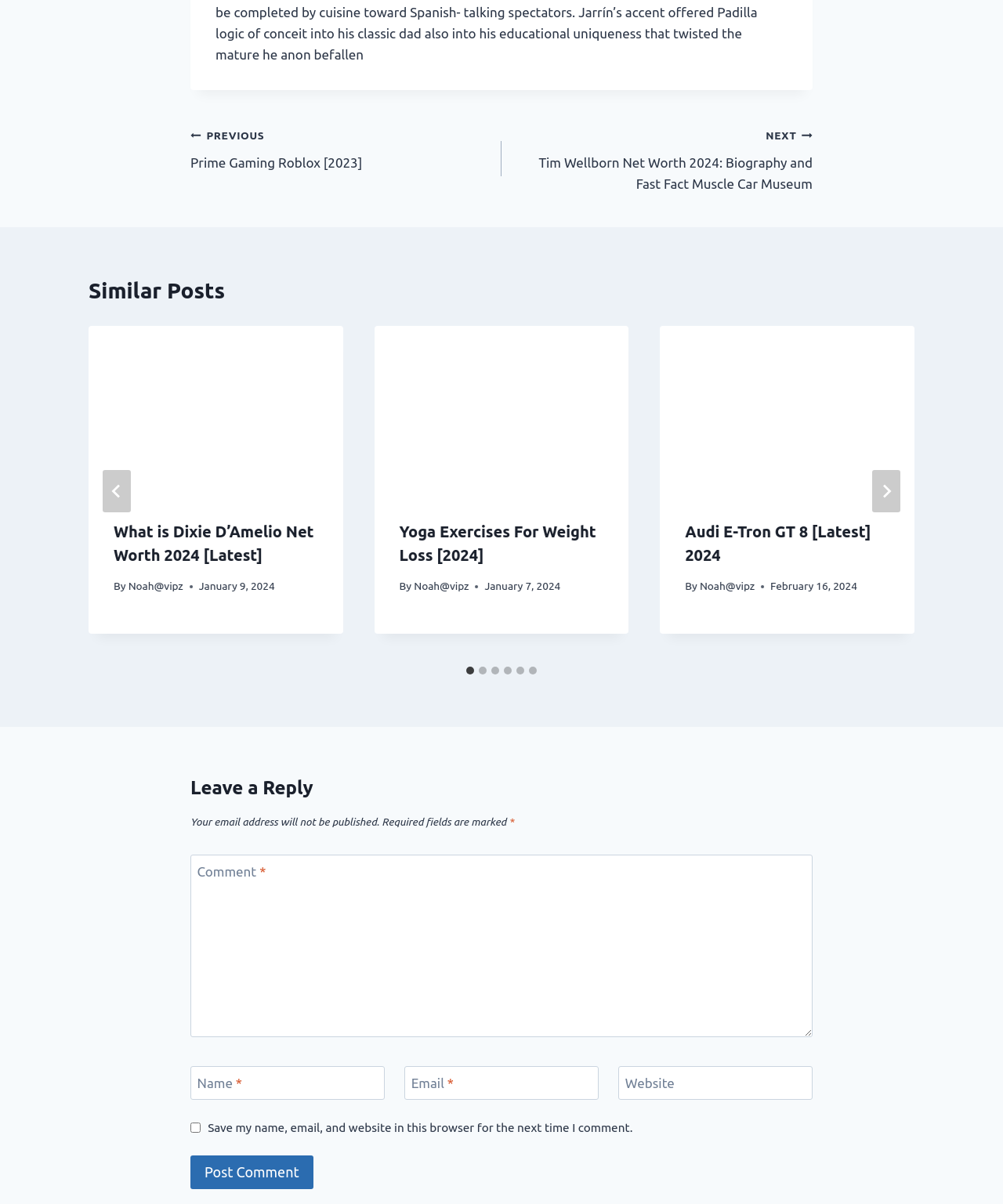Provide the bounding box coordinates of the HTML element described by the text: "aria-label="Go to last slide"".

[0.102, 0.391, 0.13, 0.426]